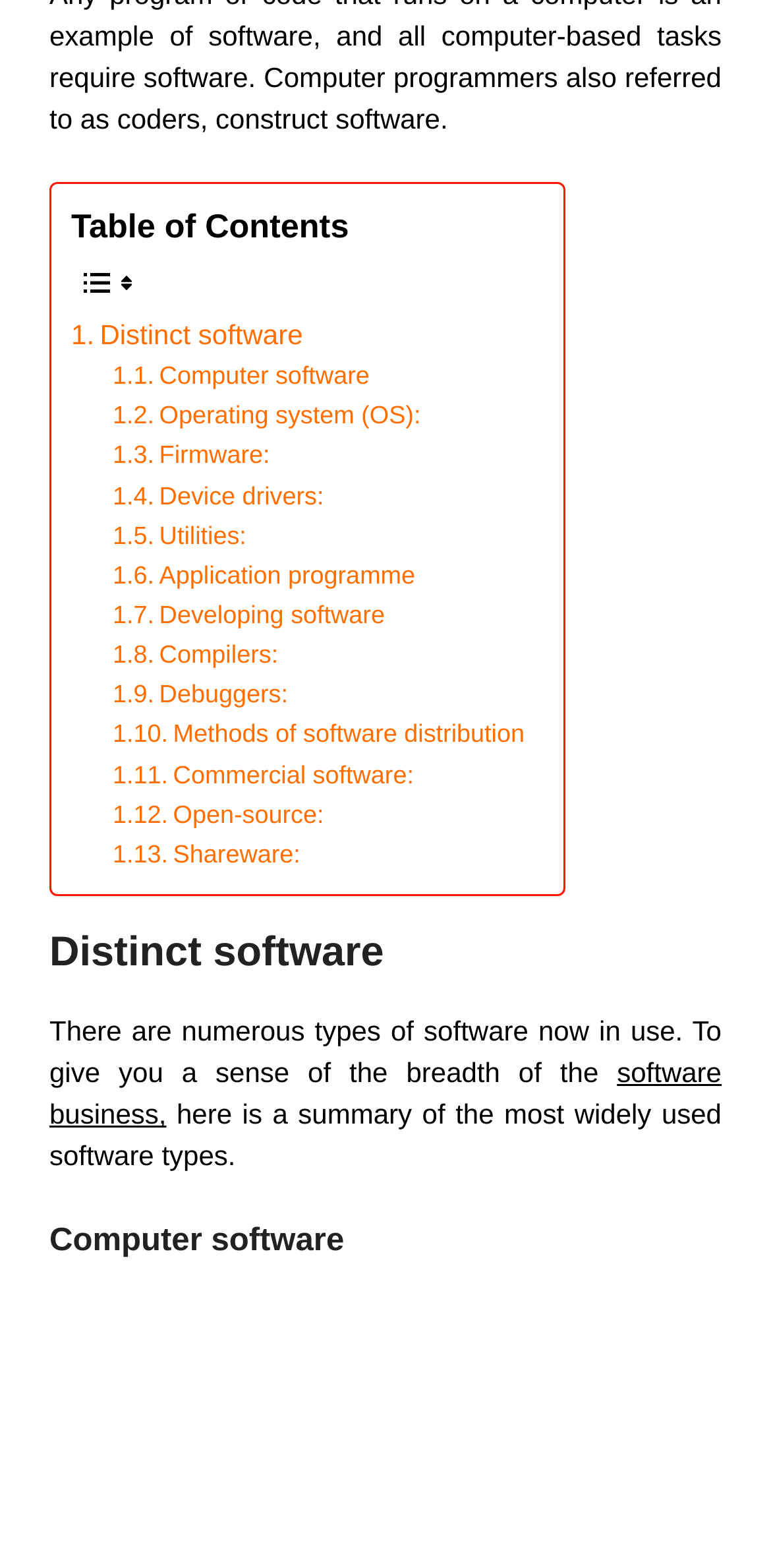Locate the bounding box coordinates of the area that needs to be clicked to fulfill the following instruction: "Learn about 'Utilities:'". The coordinates should be in the format of four float numbers between 0 and 1, namely [left, top, right, bottom].

[0.146, 0.329, 0.32, 0.354]